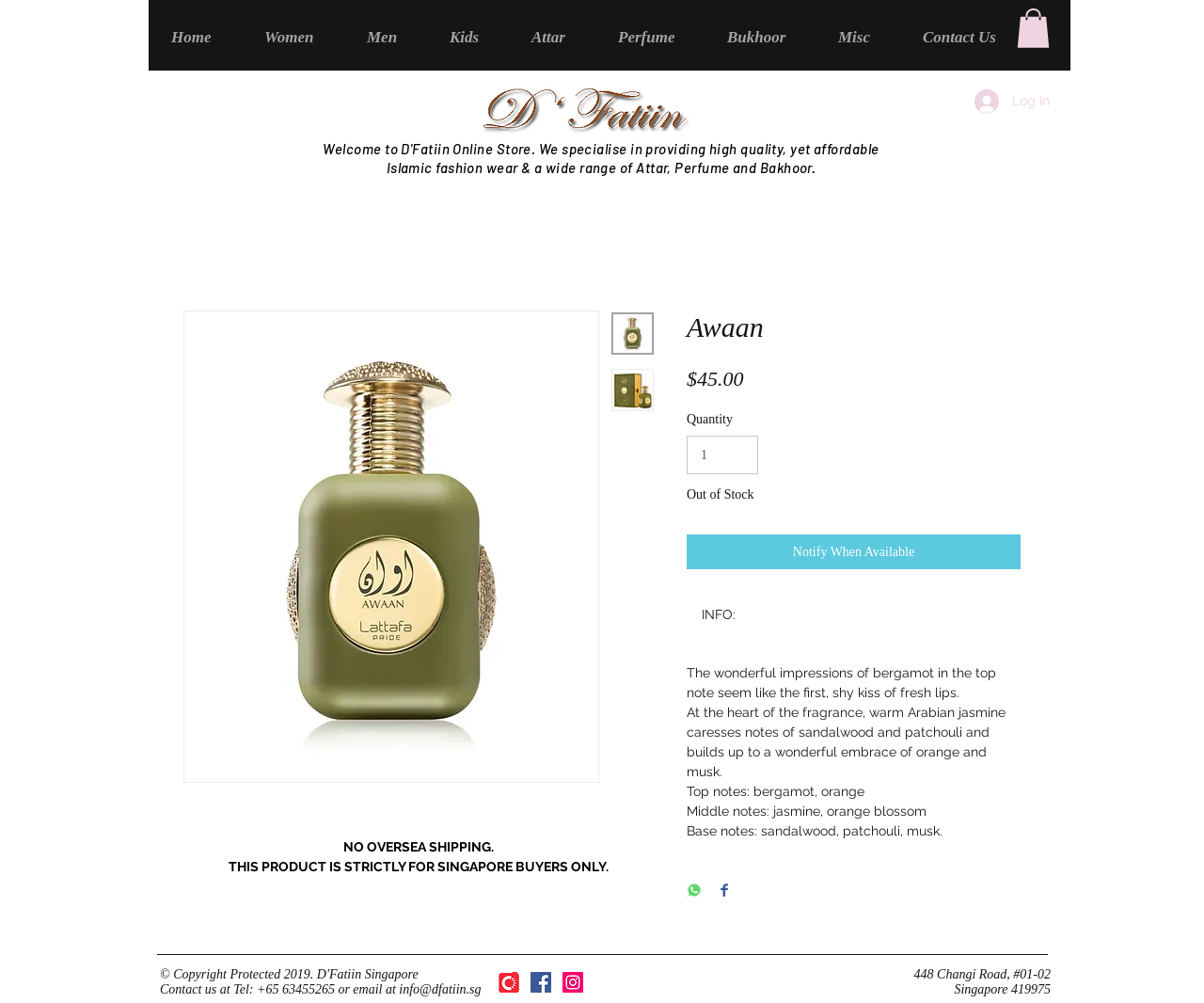What is the contact email of the company? Based on the image, give a response in one word or a short phrase.

info@dfatiin.sg